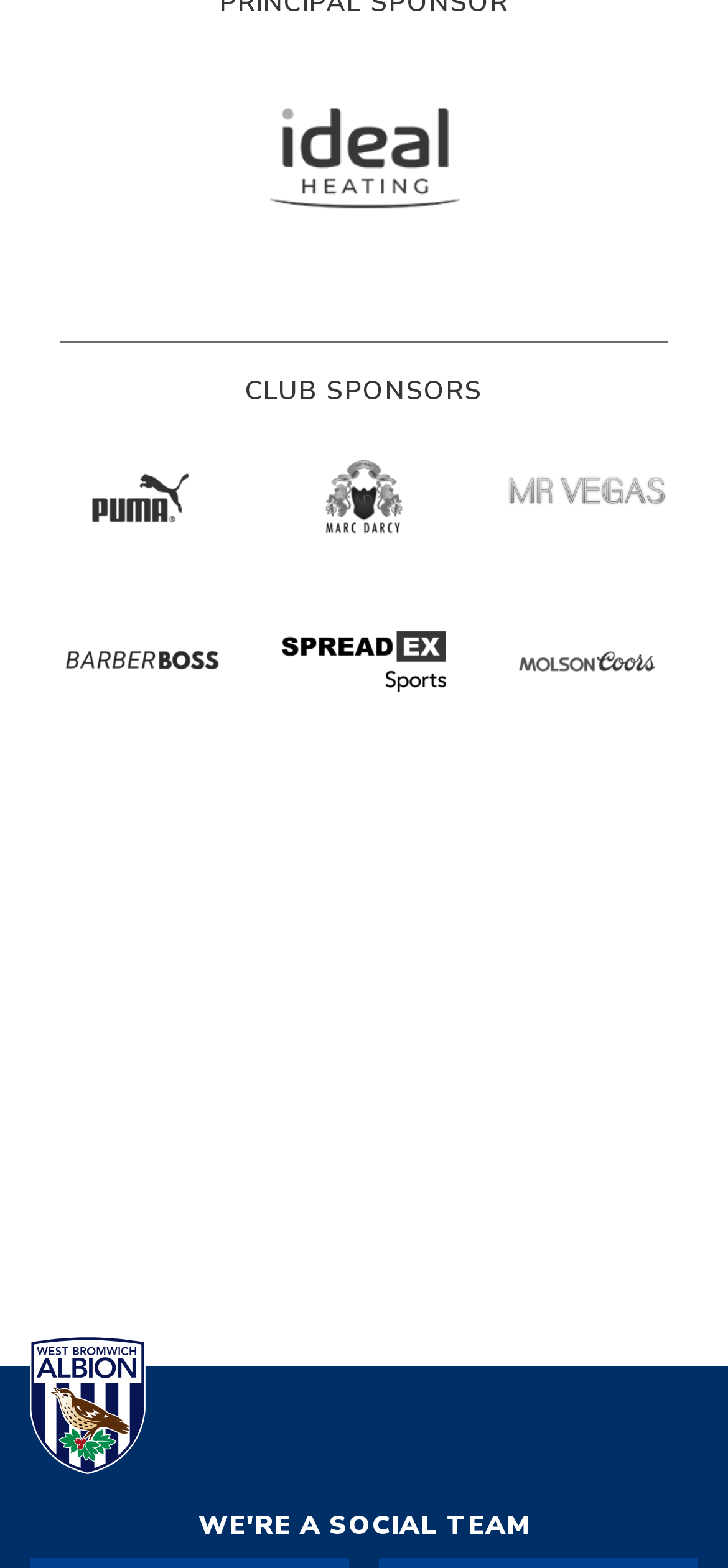Identify the bounding box coordinates for the UI element described as follows: title="Kwik Fit". Use the format (top-left x, top-left y, bottom-right x, bottom-right y) and ensure all values are floating point numbers between 0 and 1.

[0.082, 0.593, 0.306, 0.655]